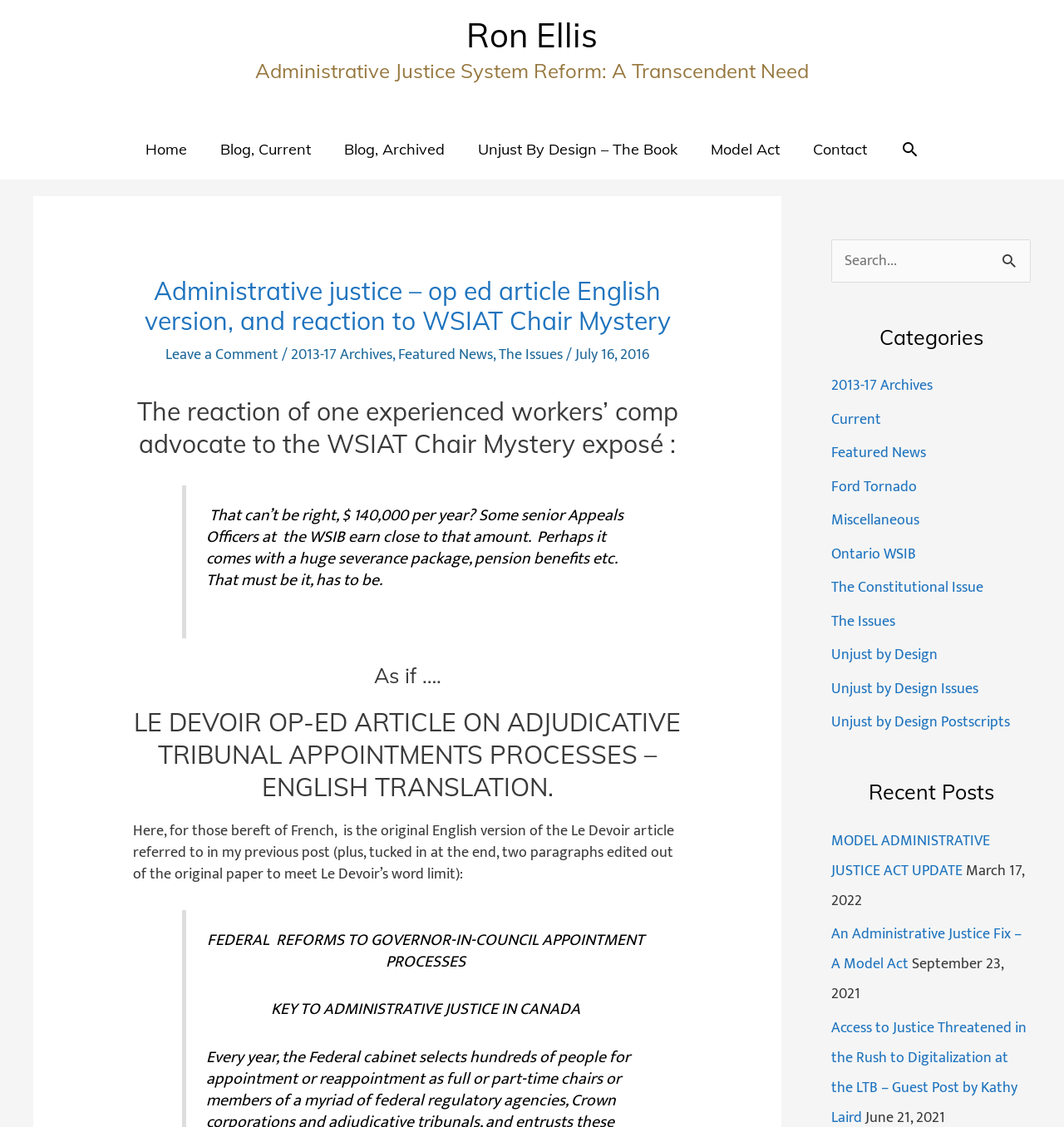What is the title of the op-ed article?
Provide a comprehensive and detailed answer to the question.

I found the title of the op-ed article by looking at the StaticText element with the text 'Administrative Justice System Reform: A Transcendent Need' which is a child of the Root Element.